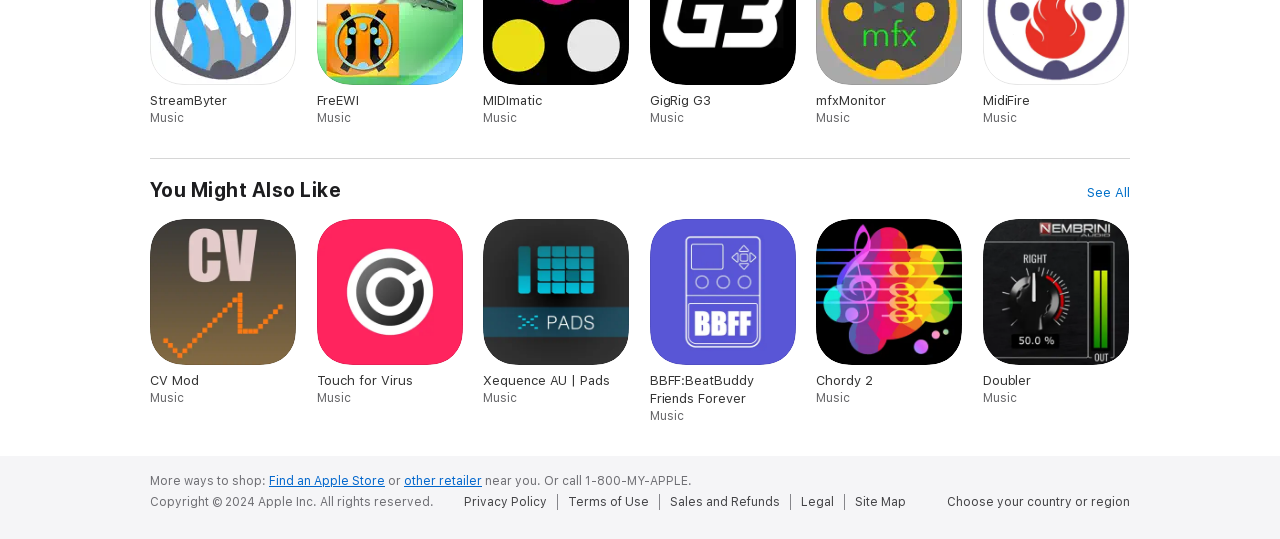Can you look at the image and give a comprehensive answer to the question:
How many links are there in the 'More ways to shop' section?

The 'More ways to shop' section has three links: 'Find an Apple Store', 'other retailer', and a link to call 1-800-MY-APPLE.